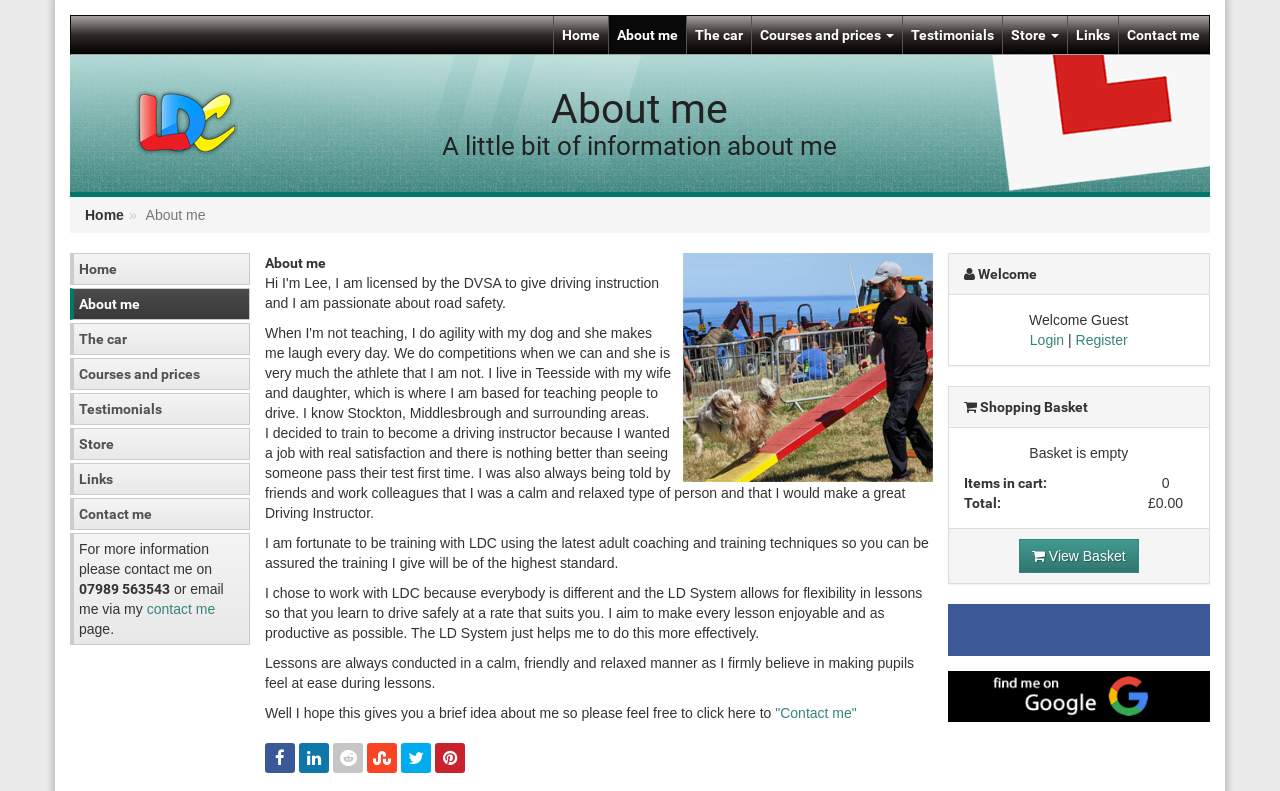Please determine the bounding box coordinates for the element that should be clicked to follow these instructions: "Learn about full home renovations".

None